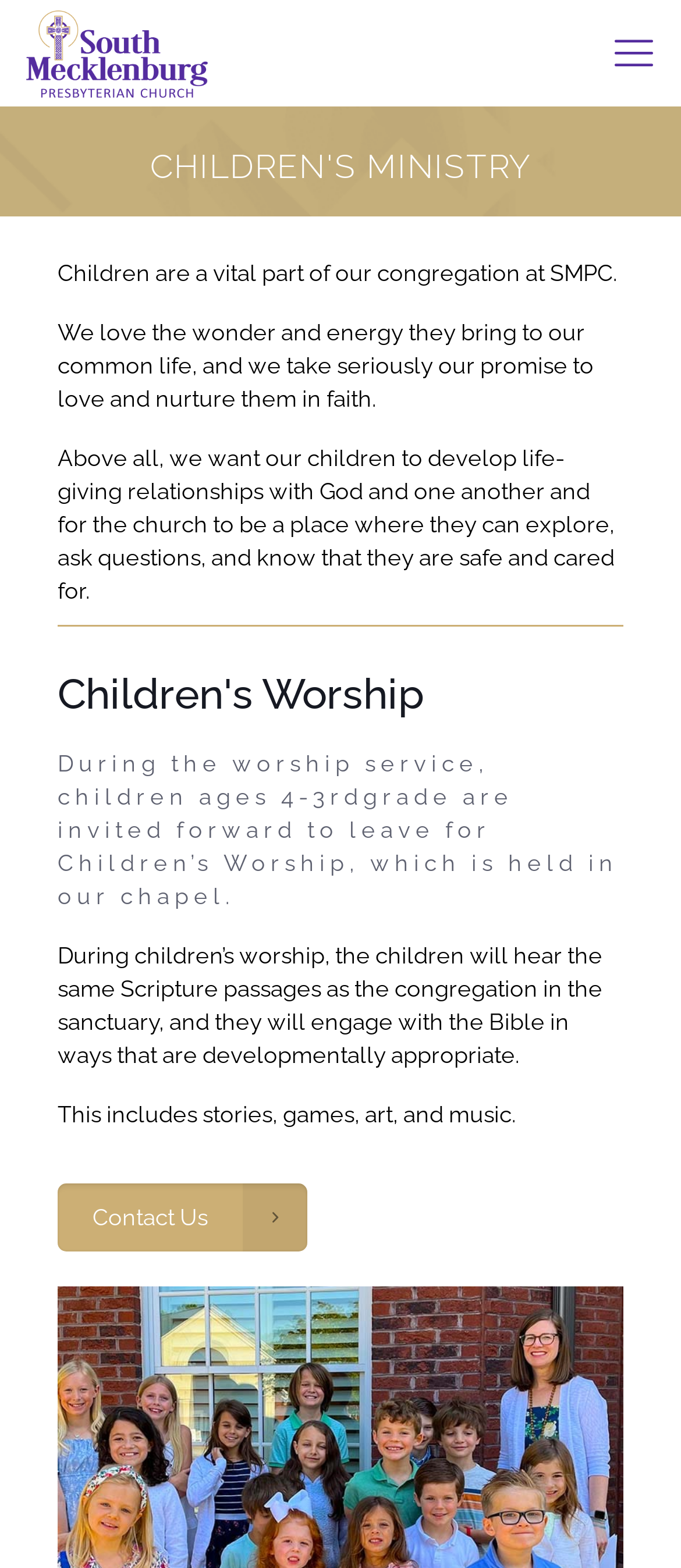Describe all significant elements and features of the webpage.

The webpage is about the Children's Ministry of South Mecklenburg Presbyterian Church. At the top left corner, there is a logo of the church, which is a colorful cross. On the top right corner, there is a link to a mobile menu. 

Below the logo, there is a prominent link to the Children's Ministry section, which takes up most of the width of the page. This section has a brief introduction to the church's approach to children, stating that they are a vital part of the congregation and that the church aims to nurture them in faith. 

Following this introduction, there are three paragraphs of text that elaborate on the church's goals for its children, including developing relationships with God and one another, and providing a safe and caring environment. 

After these paragraphs, there is a horizontal separator line, and then a heading that says "Children's Worship". Below this heading, there is a description of the Children's Worship service, which is held in the chapel during the main worship service. This service is designed for children aged 4 to 3rd grade, and includes Bible stories, games, art, and music that are developmentally appropriate. 

At the bottom of this section, there is a link to "Contact Us", which is likely for parents or caregivers who want to learn more about the Children's Ministry or get involved.